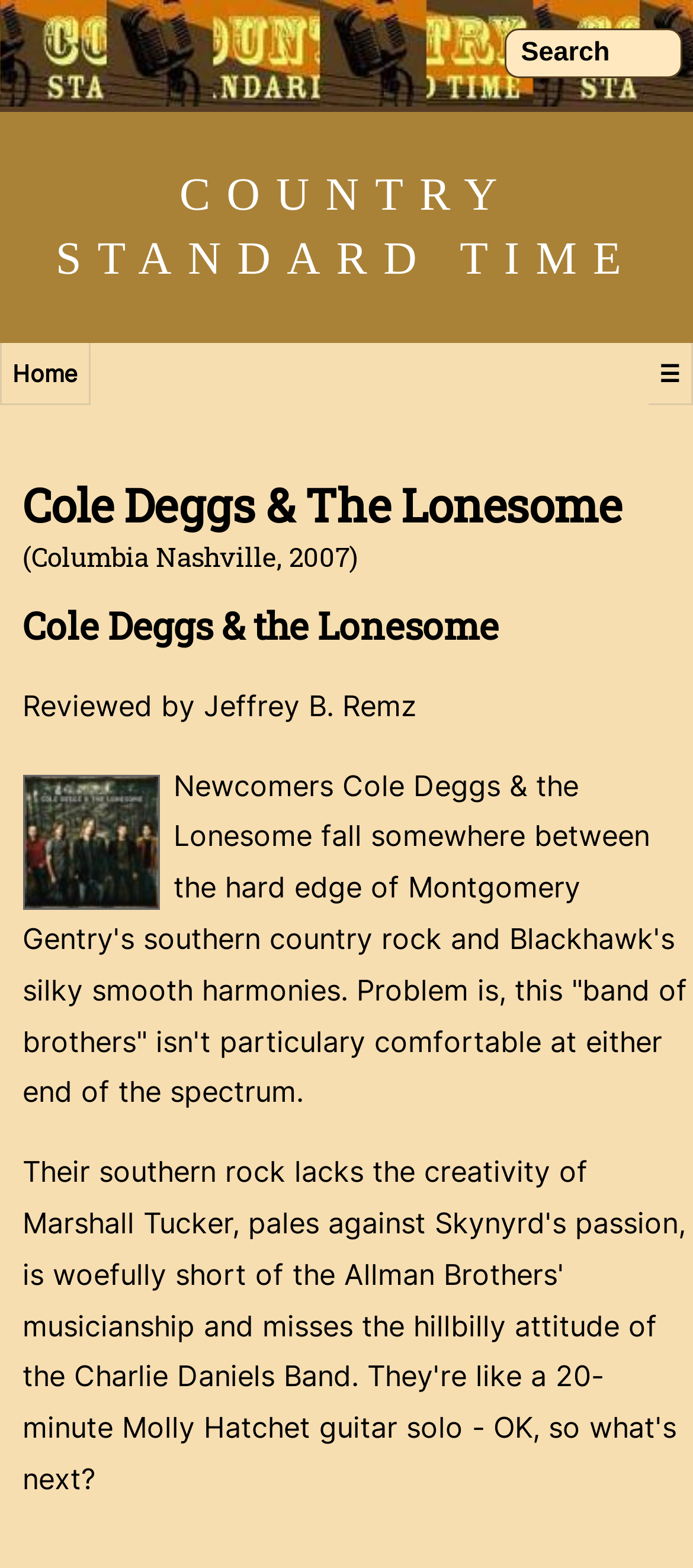Locate the bounding box coordinates of the UI element described by: "Home". Provide the coordinates as four float numbers between 0 and 1, formatted as [left, top, right, bottom].

[0.0, 0.219, 0.131, 0.259]